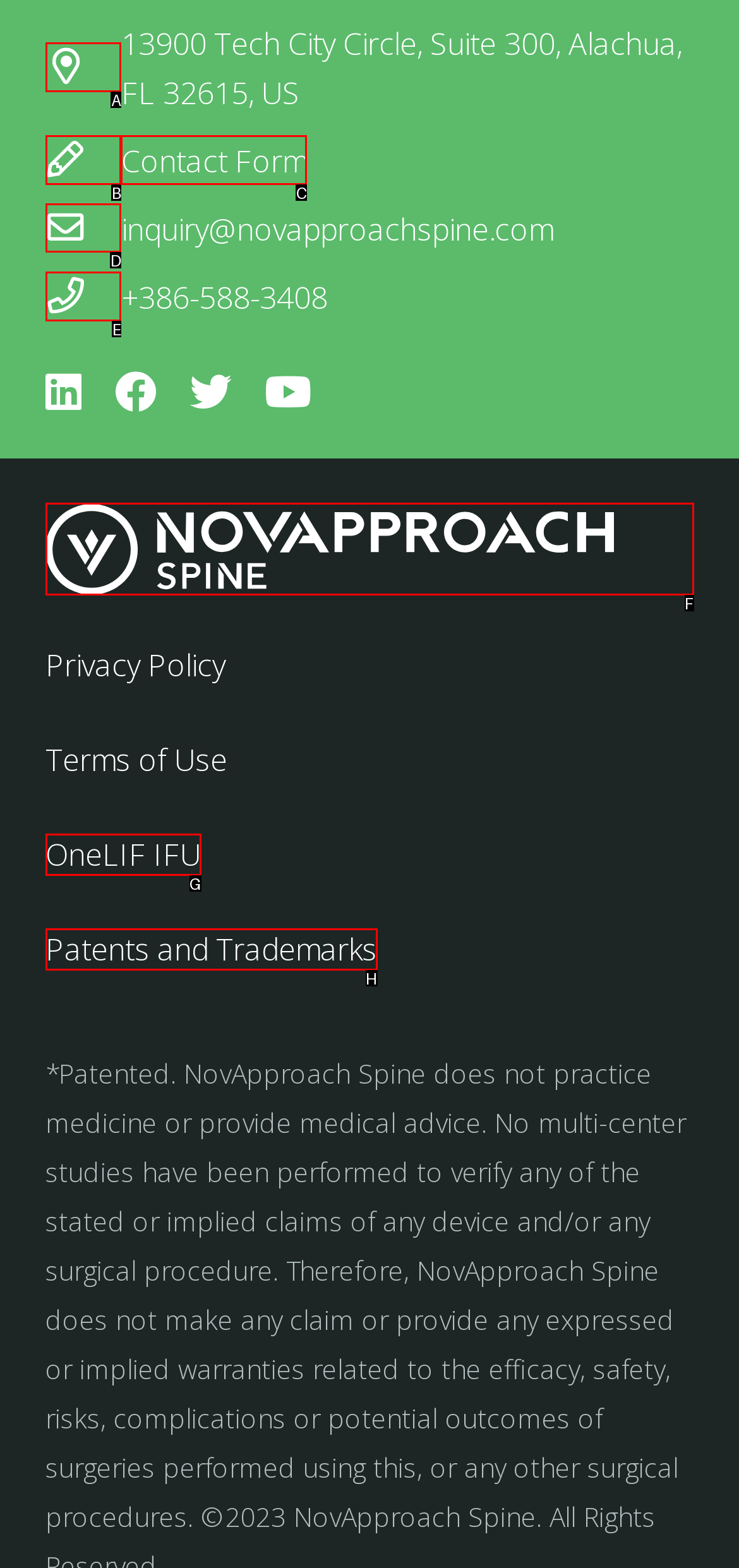Select the letter of the UI element you need to click to complete this task: Send an email.

D